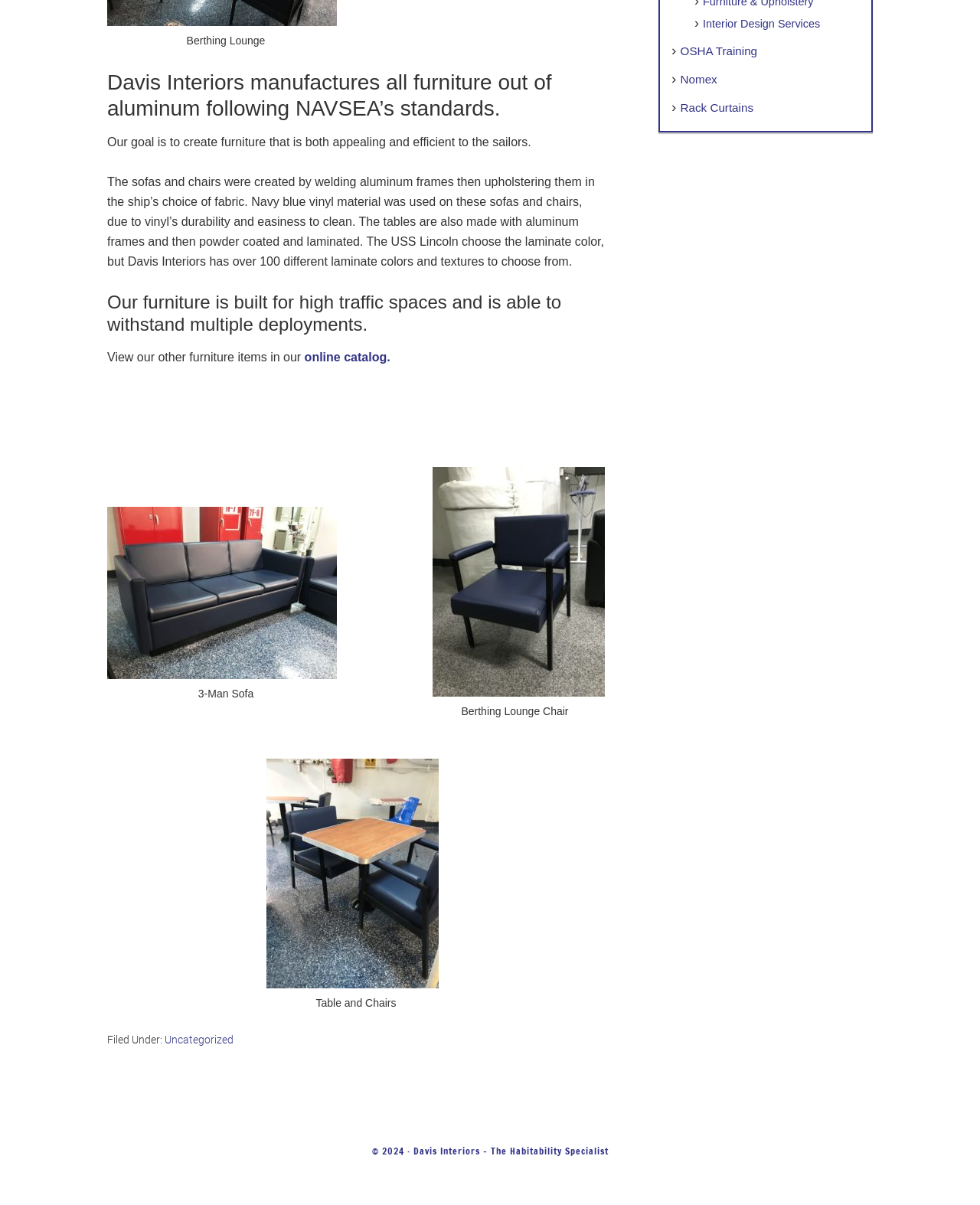Extract the bounding box coordinates of the UI element described: "Nomex". Provide the coordinates in the format [left, top, right, bottom] with values ranging from 0 to 1.

[0.694, 0.06, 0.732, 0.071]